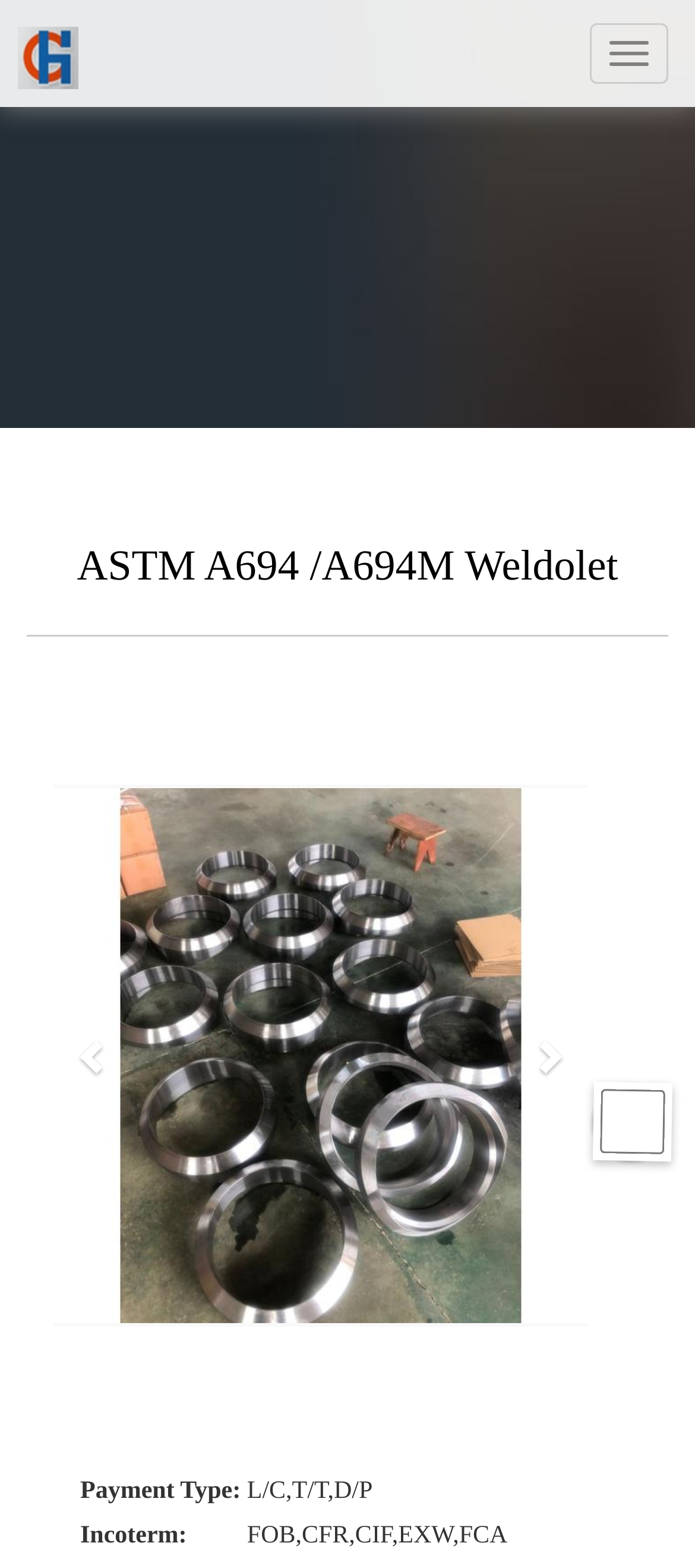What is the company name?
Examine the image and provide an in-depth answer to the question.

The company name can be found in the link element with the text 'HeBei GuangHao Pipe Fittings Co.,LTD' which is located at the top of the webpage.